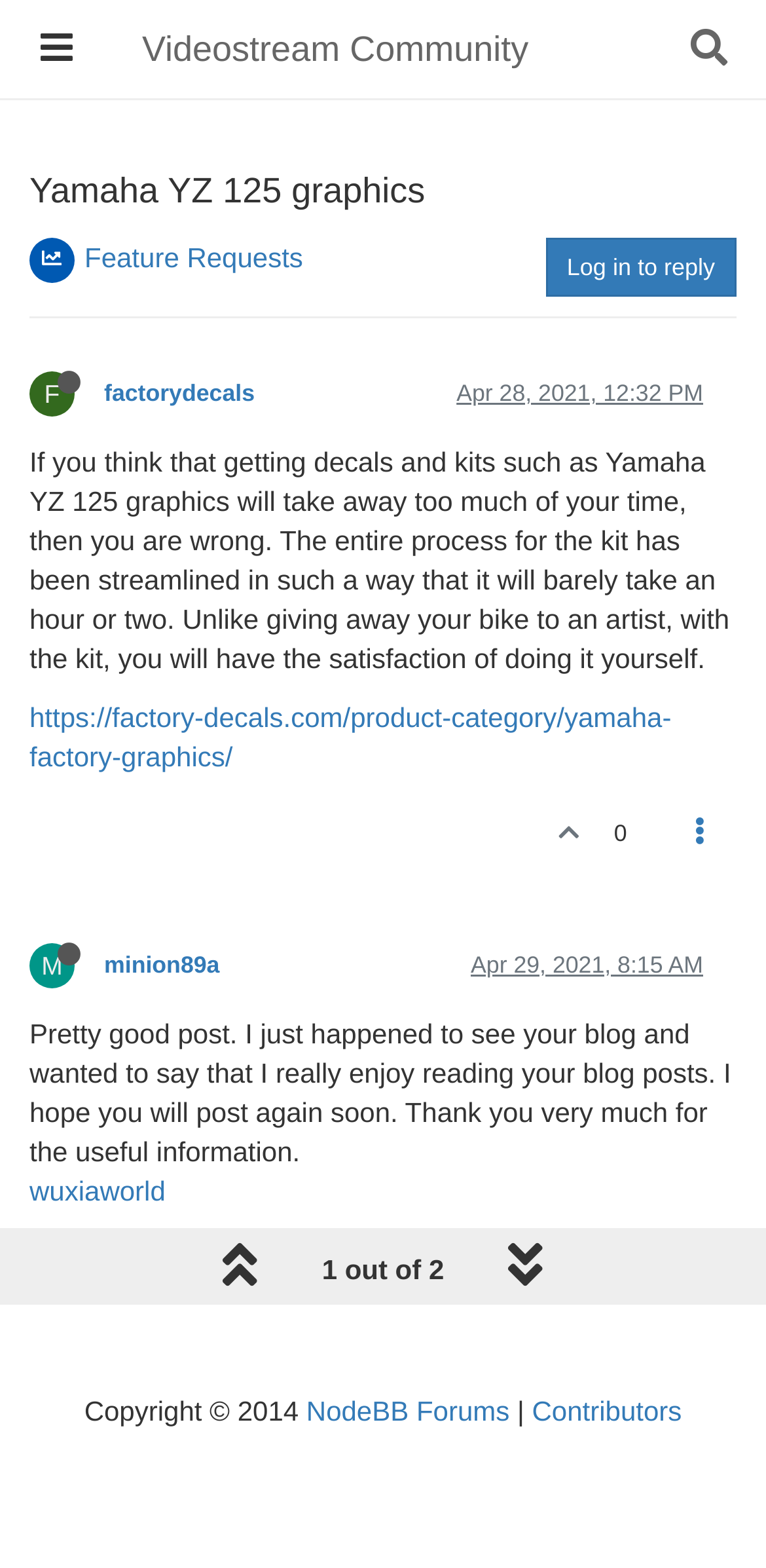Specify the bounding box coordinates of the area to click in order to follow the given instruction: "Log in to reply."

[0.712, 0.152, 0.962, 0.189]